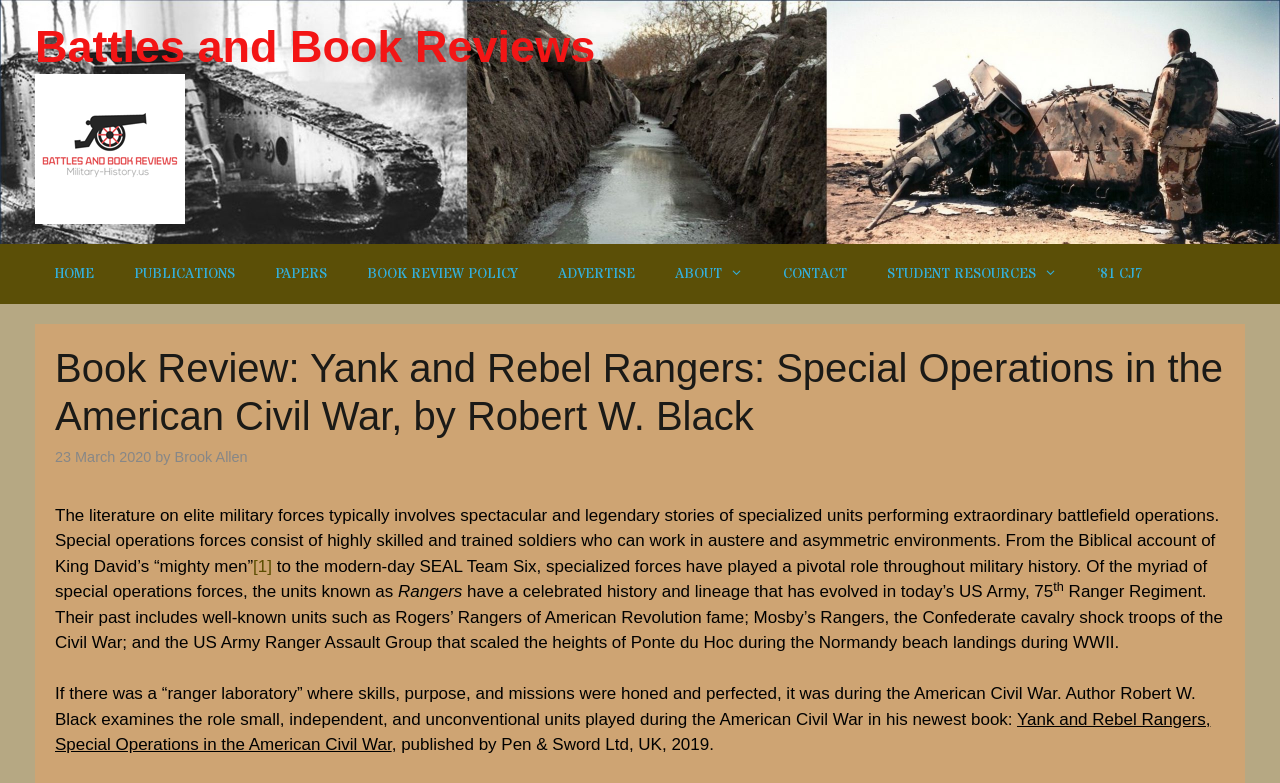Kindly provide the bounding box coordinates of the section you need to click on to fulfill the given instruction: "Click on the 'Brook Allen' link".

[0.136, 0.574, 0.193, 0.594]